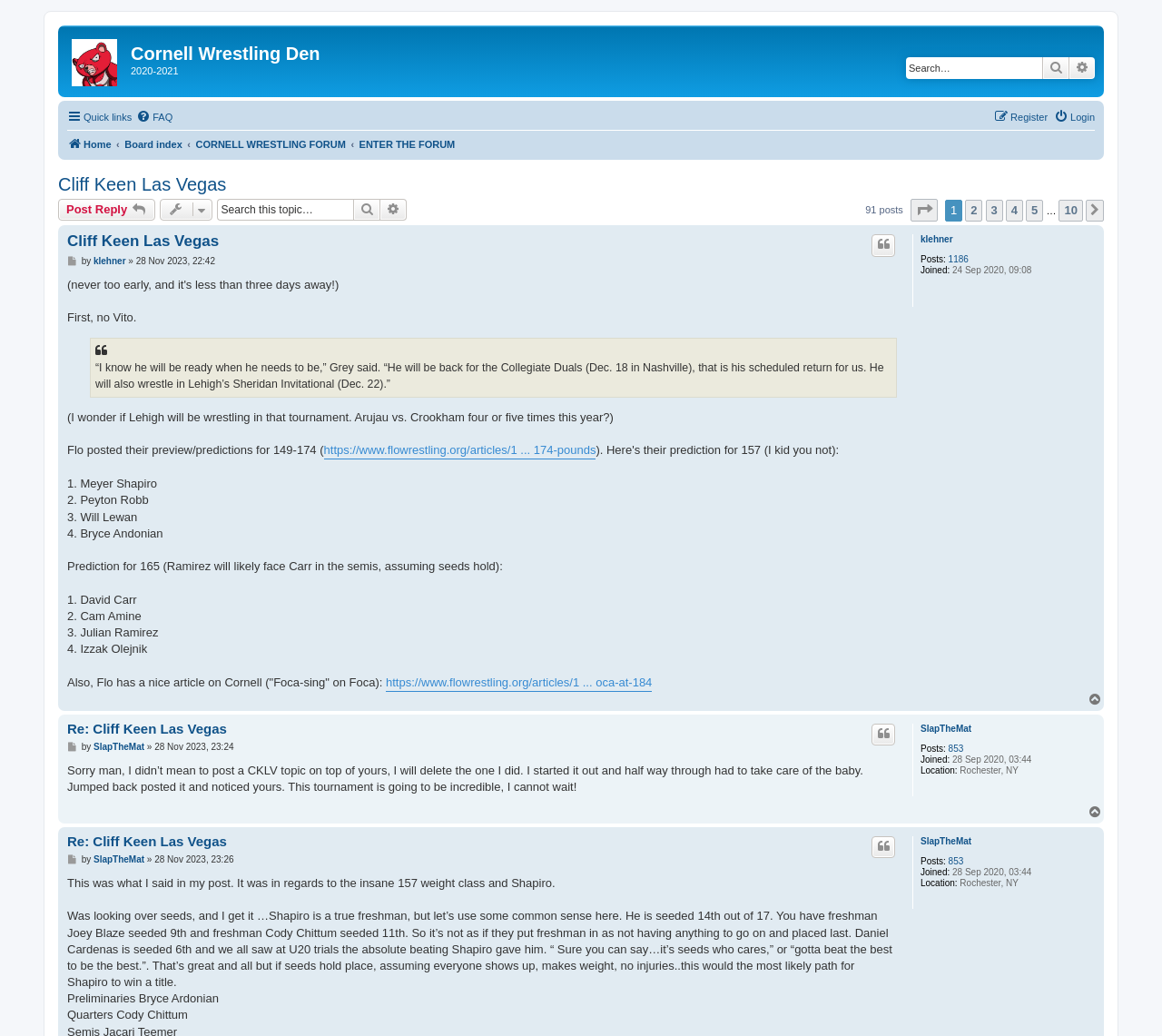Locate the bounding box coordinates of the element that should be clicked to fulfill the instruction: "Search for keywords".

[0.78, 0.055, 0.897, 0.076]